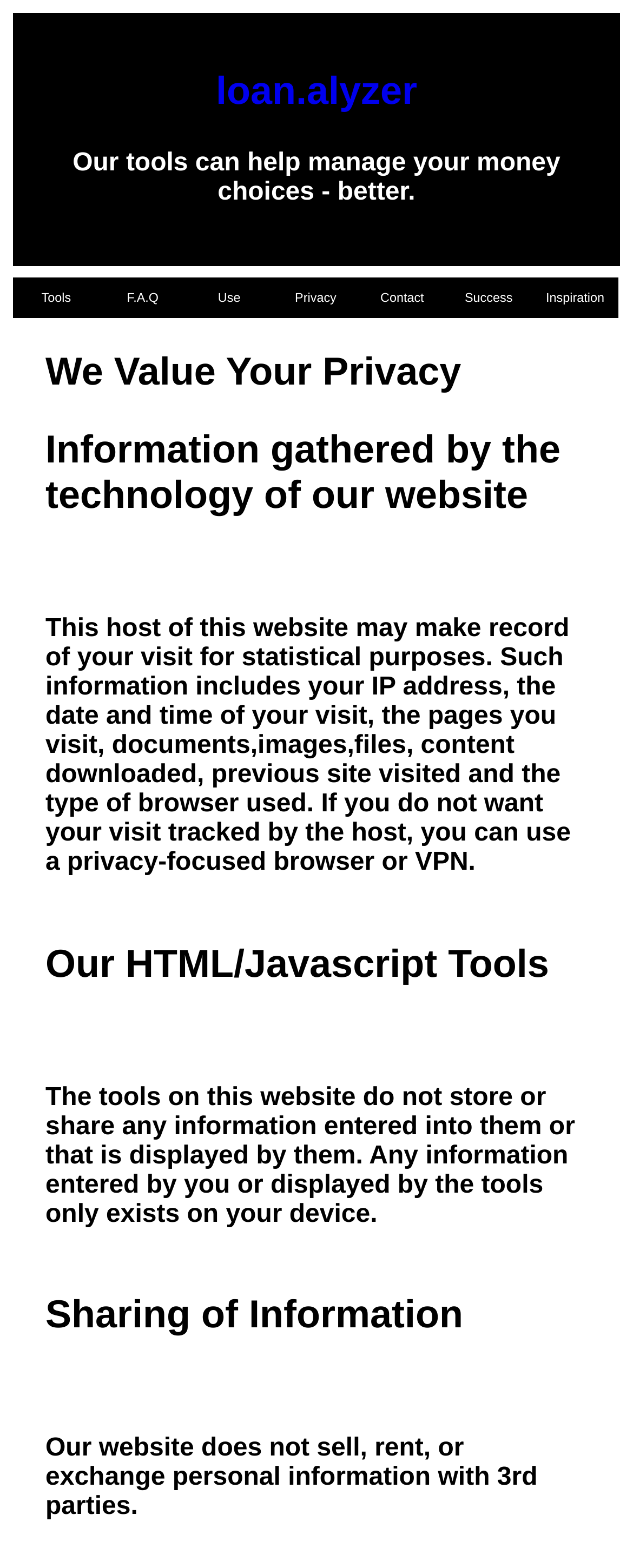Bounding box coordinates must be specified in the format (top-left x, top-left y, bottom-right x, bottom-right y). All values should be floating point numbers between 0 and 1. What are the bounding box coordinates of the UI element described as: Tools

[0.021, 0.177, 0.157, 0.203]